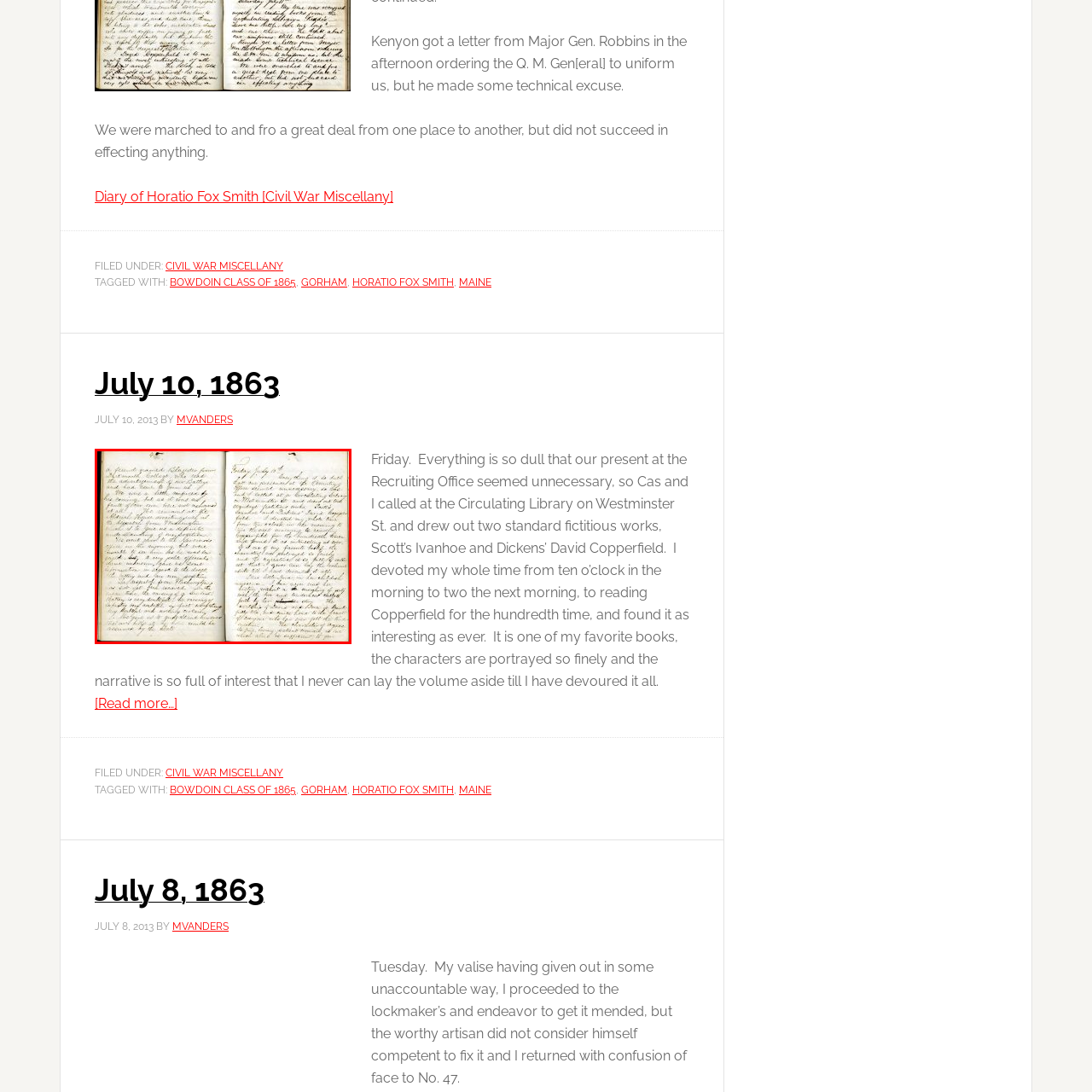What book is the author reading?  
Inspect the image within the red boundary and offer a detailed explanation grounded in the visual information present in the image.

The author mentions reading a book by Charles Dickens, and specifically highlights their admiration for the characters and narrative, which suggests that the book being referred to is 'David Copperfield'.